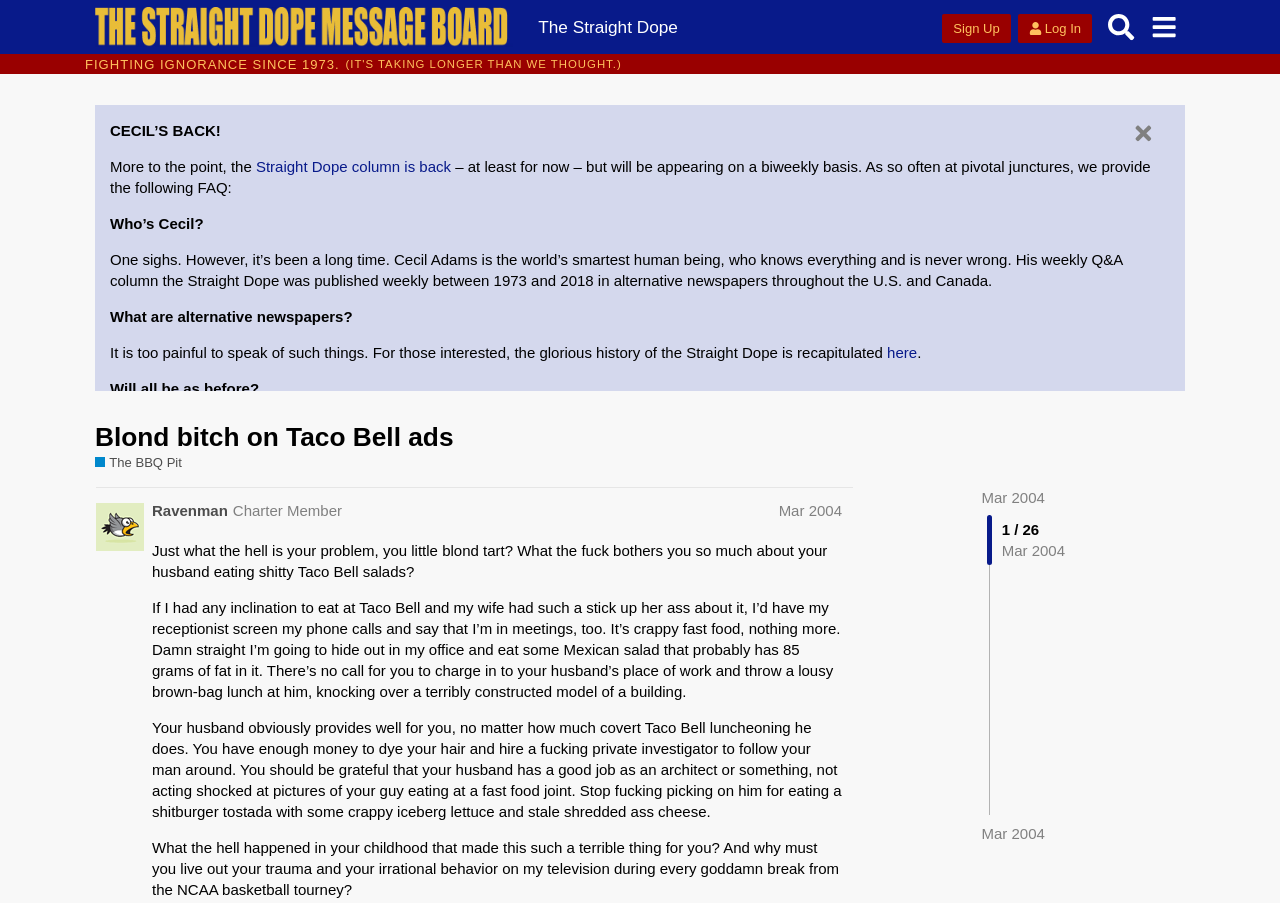From the webpage screenshot, identify the region described by transom. Provide the bounding box coordinates as (top-left x, top-left y, bottom-right x, bottom-right y), with each value being a floating point number between 0 and 1.

[0.576, 0.697, 0.619, 0.716]